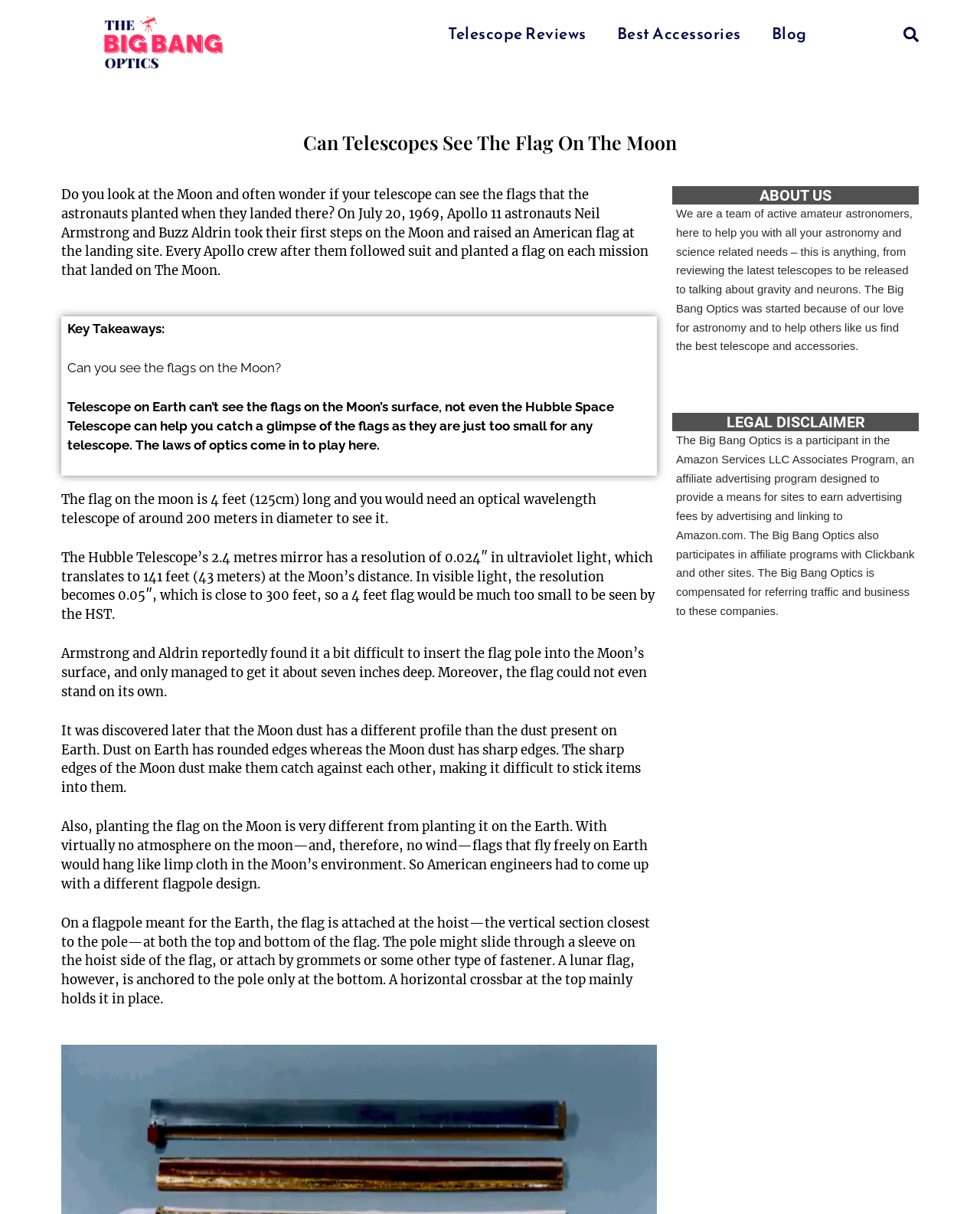Using the provided description: "Schedule and Rules", find the bounding box coordinates of the corresponding UI element. The output should be four float numbers between 0 and 1, in the format [left, top, right, bottom].

None